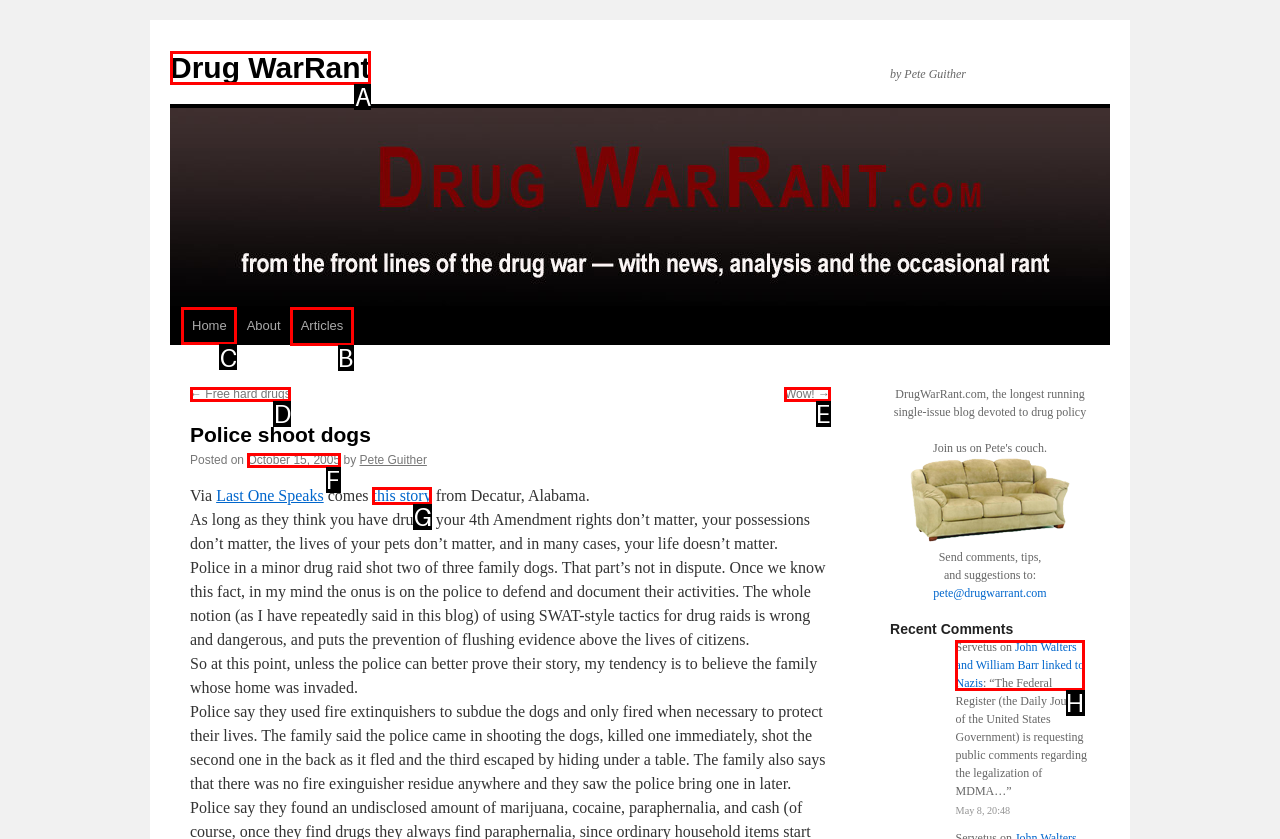Select the option I need to click to accomplish this task: Click the 'Home' link
Provide the letter of the selected choice from the given options.

C